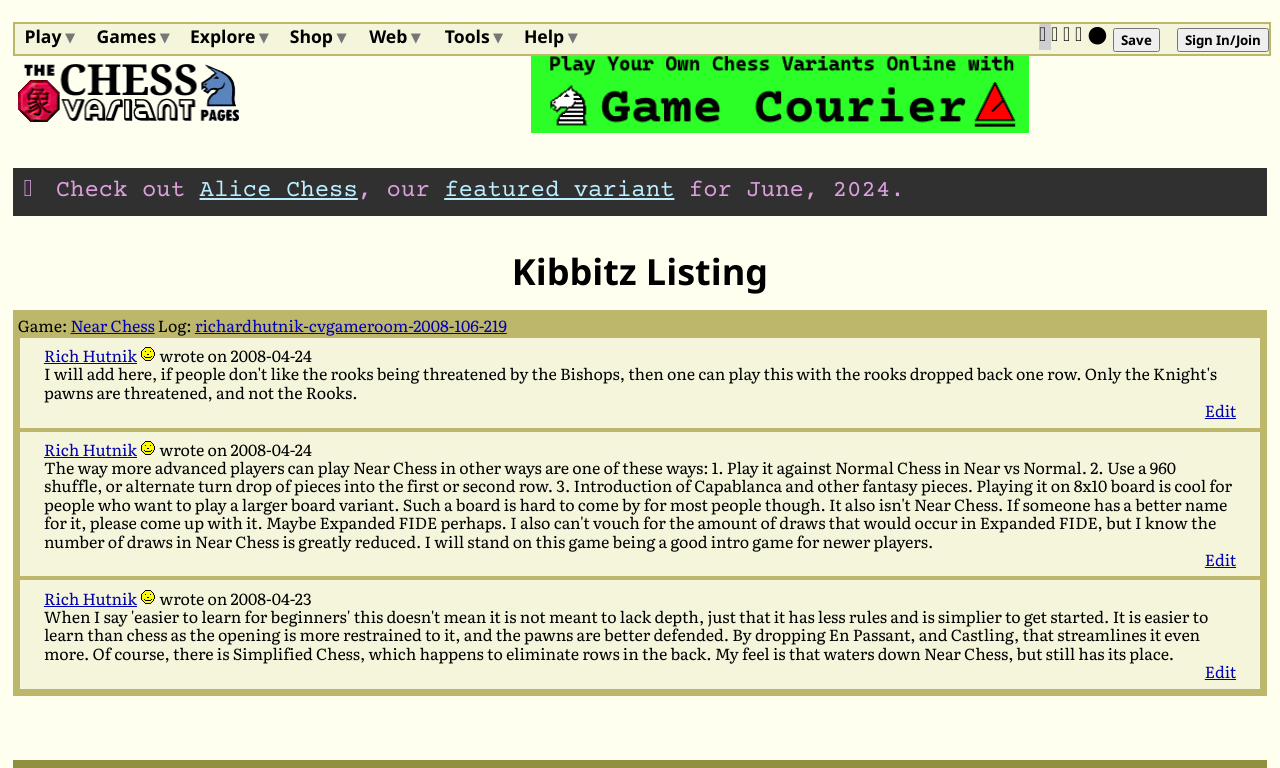Pinpoint the bounding box coordinates of the element that must be clicked to accomplish the following instruction: "Click on the 'Sign In/Join' button". The coordinates should be in the format of four float numbers between 0 and 1, i.e., [left, top, right, bottom].

[0.92, 0.037, 0.992, 0.068]